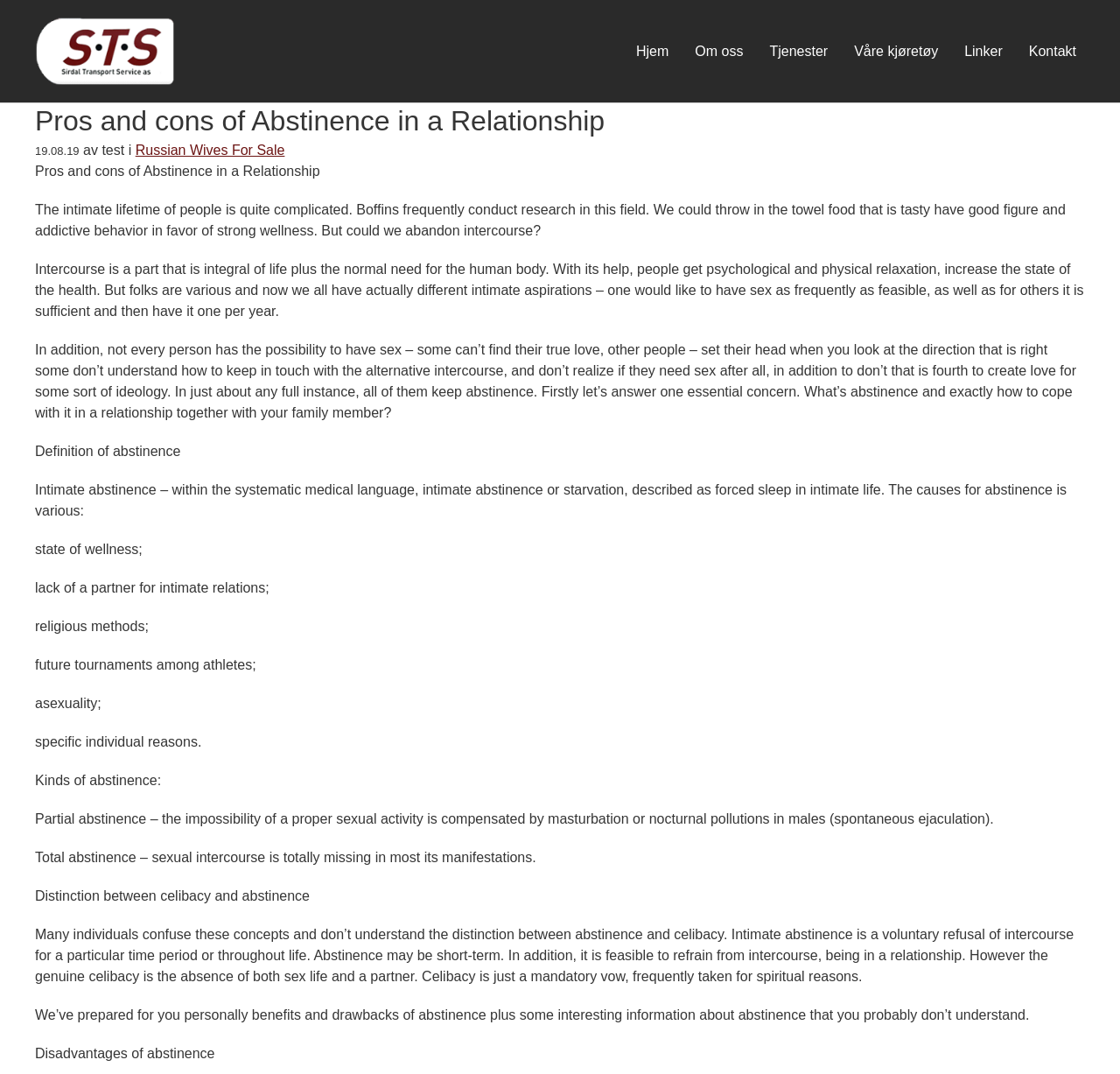How many links are in the navigation menu?
Based on the screenshot, give a detailed explanation to answer the question.

I counted the number of links in the navigation menu, which are 'Hjem', 'Om oss', 'Tjenester', 'Våre kjøretøy', 'Linker', and 'Kontakt'.